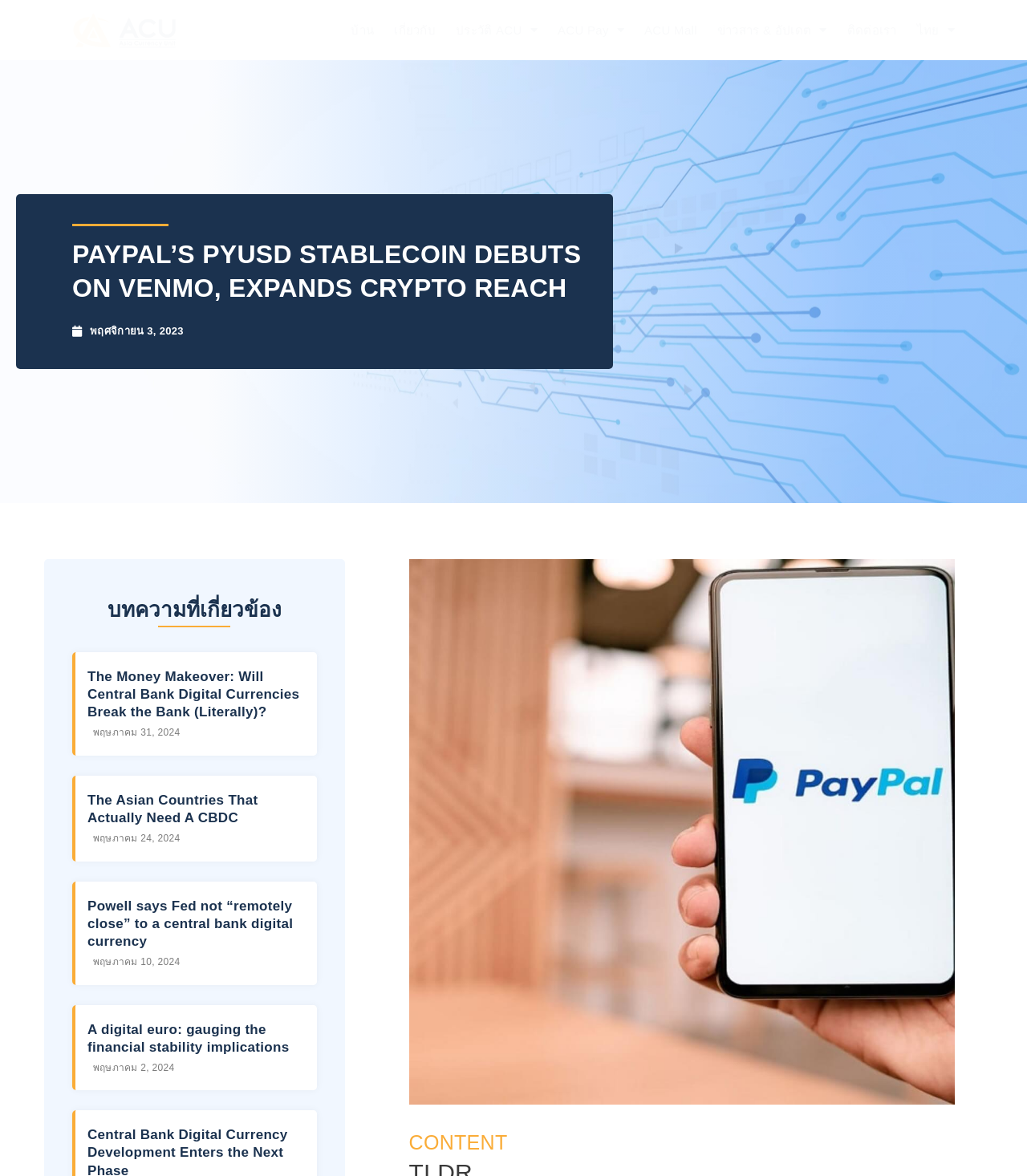Predict the bounding box of the UI element that fits this description: "ข่าวสาร & อัปเดต".

[0.698, 0.01, 0.805, 0.041]